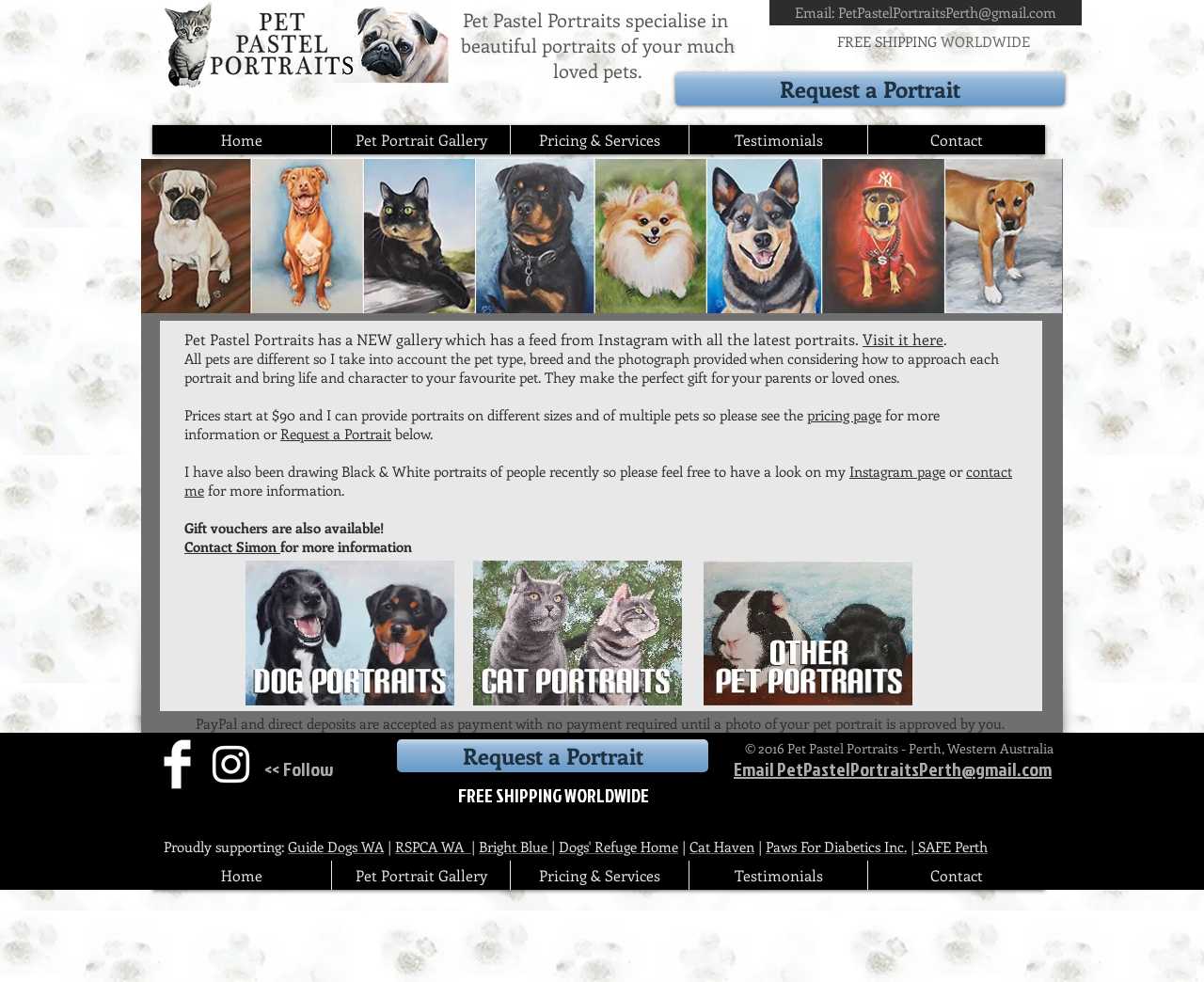Extract the bounding box coordinates for the described element: "Testimonials". The coordinates should be represented as four float numbers between 0 and 1: [left, top, right, bottom].

[0.572, 0.127, 0.72, 0.157]